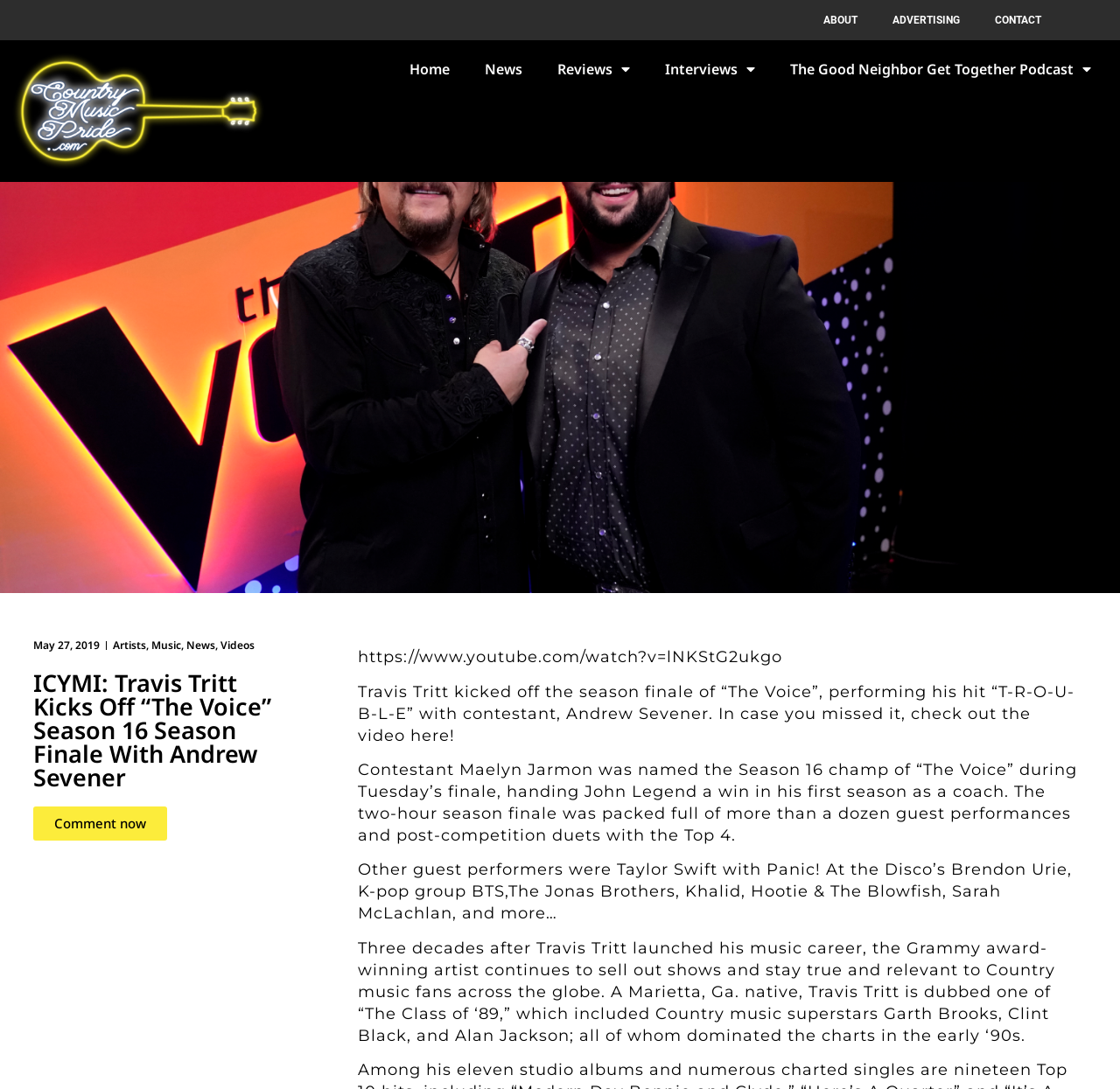Identify and provide the text content of the webpage's primary headline.

ICYMI: Travis Tritt Kicks Off “The Voice” Season 16 Season Finale With Andrew Sevener